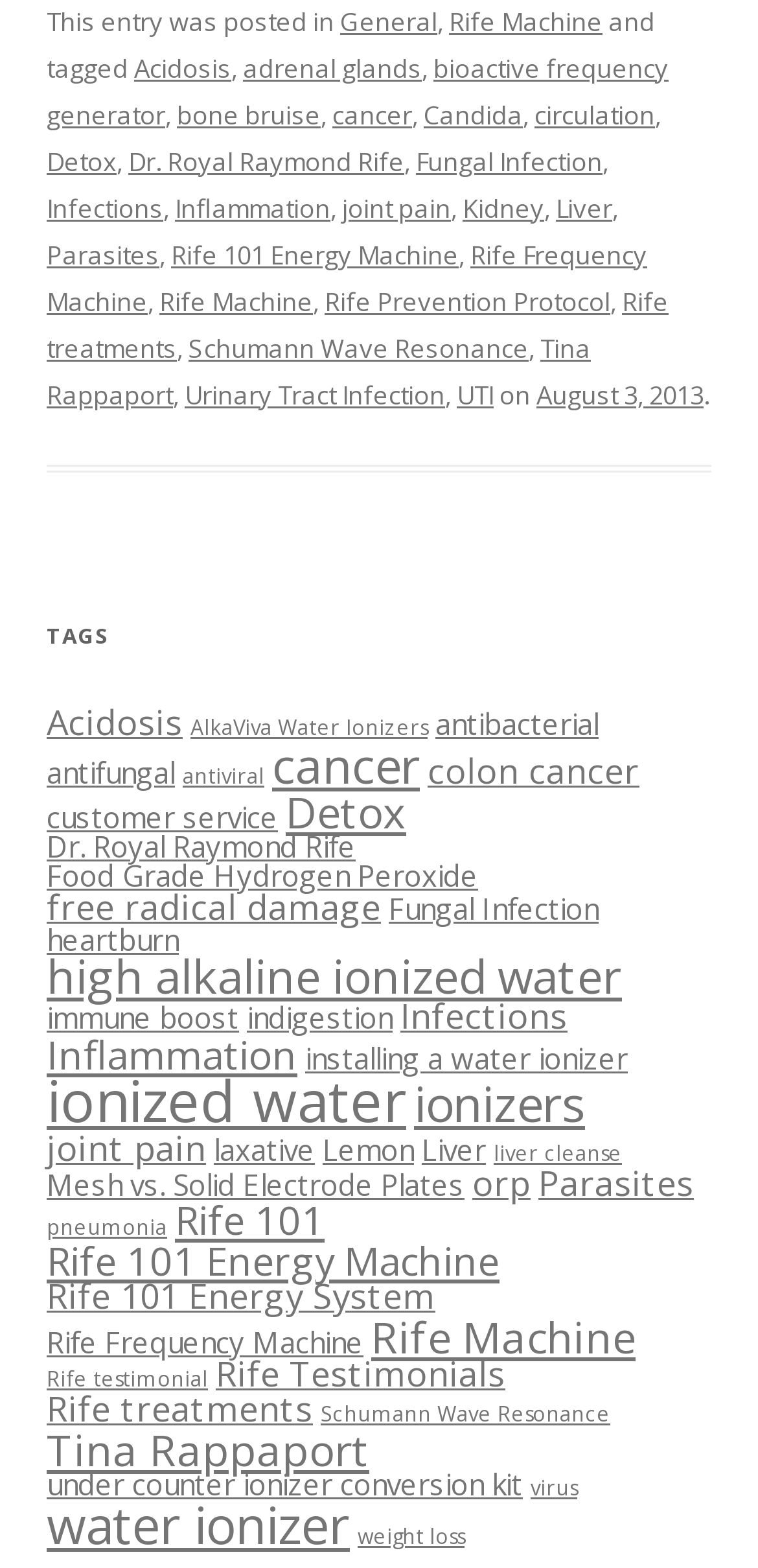What is the topic of the post?
Using the visual information, respond with a single word or phrase.

Rife Machine